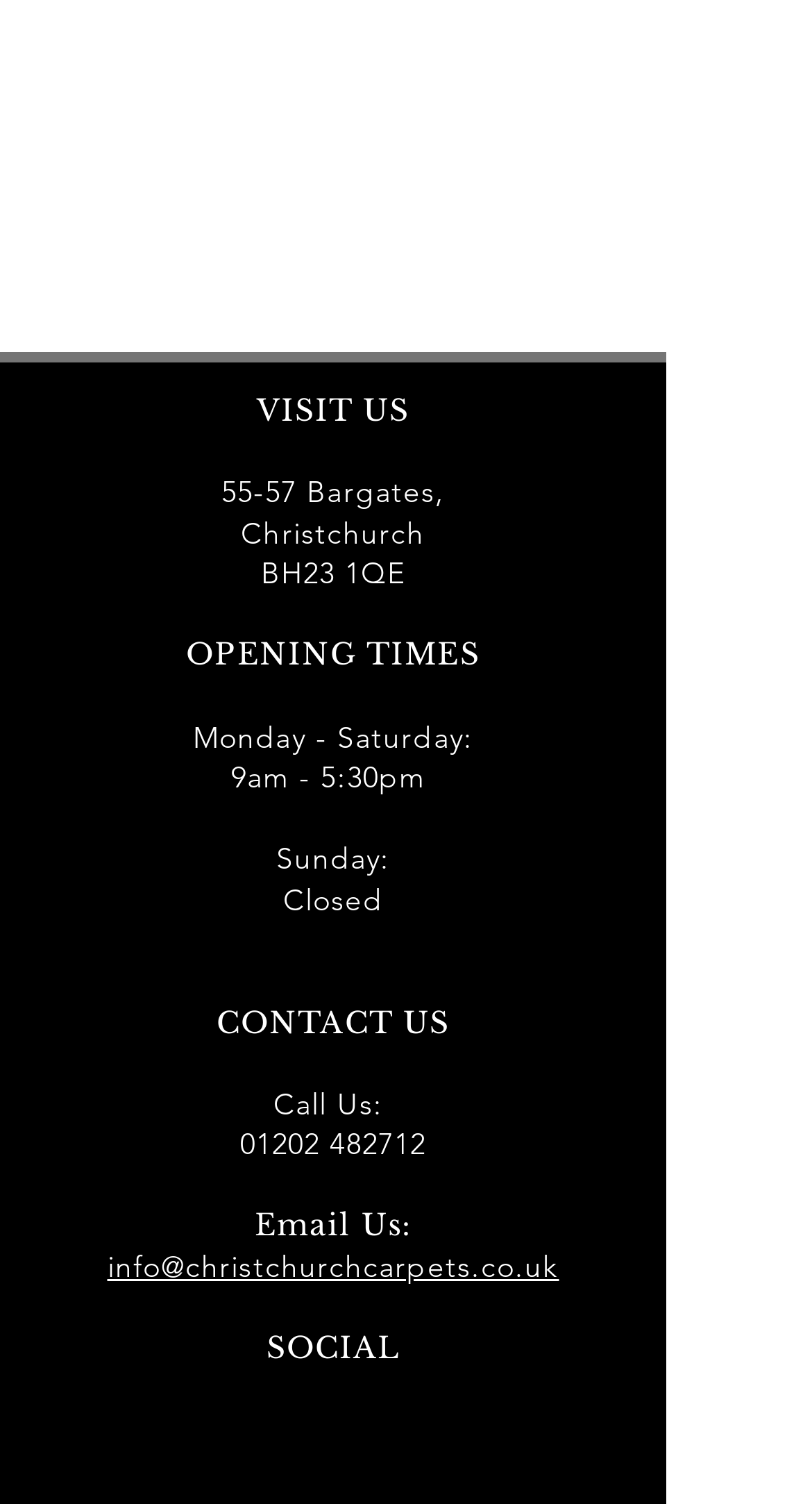What is the company's phone number?
Please use the image to deliver a detailed and complete answer.

I found the phone number by looking at the 'CONTACT US' section, where it says 'Call Us:' followed by the phone number '01202 482712'.